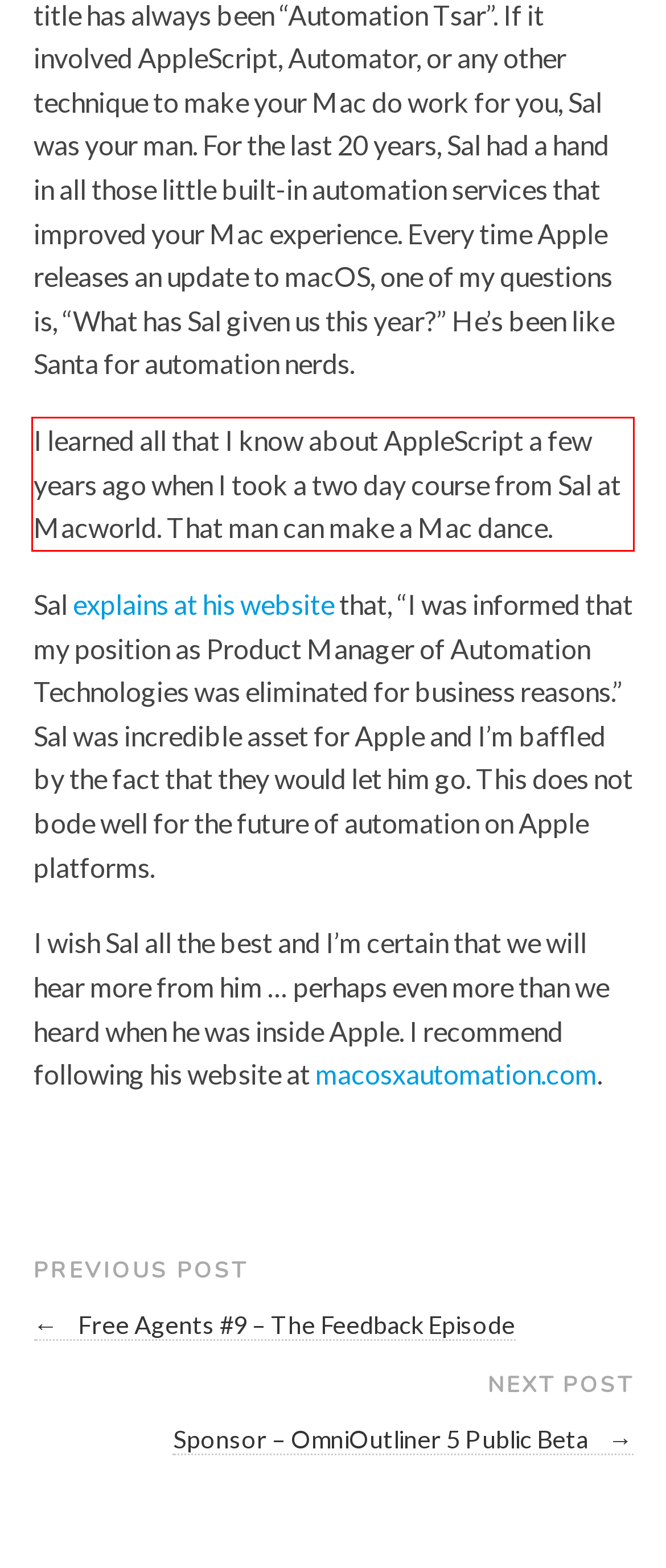You have a screenshot of a webpage where a UI element is enclosed in a red rectangle. Perform OCR to capture the text inside this red rectangle.

I learned all that I know about AppleScript a few years ago when I took a two day course from Sal at Macworld. That man can make a Mac dance.